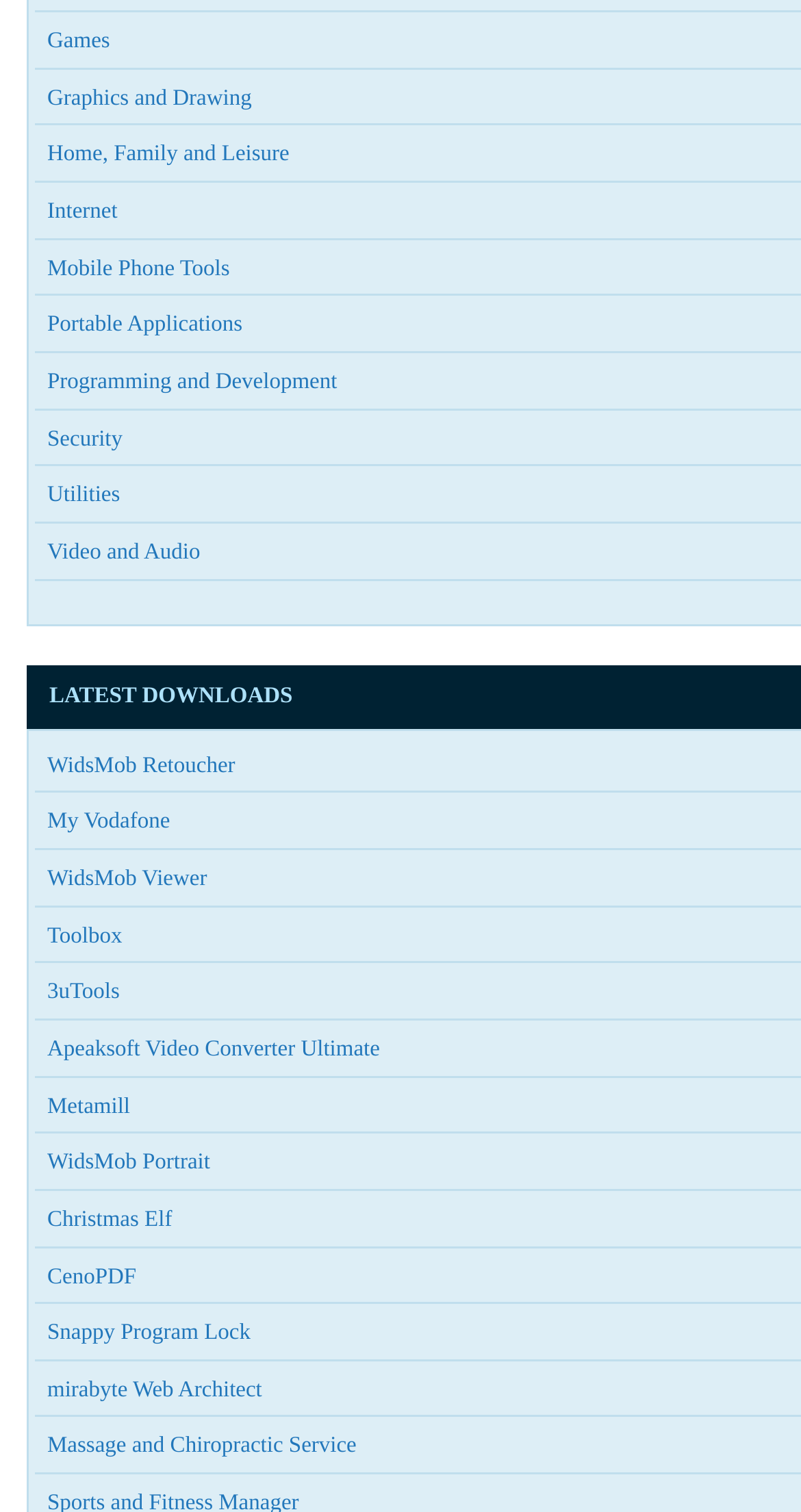How many software links are there?
Using the information from the image, answer the question thoroughly.

I counted the number of links starting from 'WidsMob Retoucher' to 'Massage and Chiropractic Service', excluding the category links at the top. There are 21 software links in total.